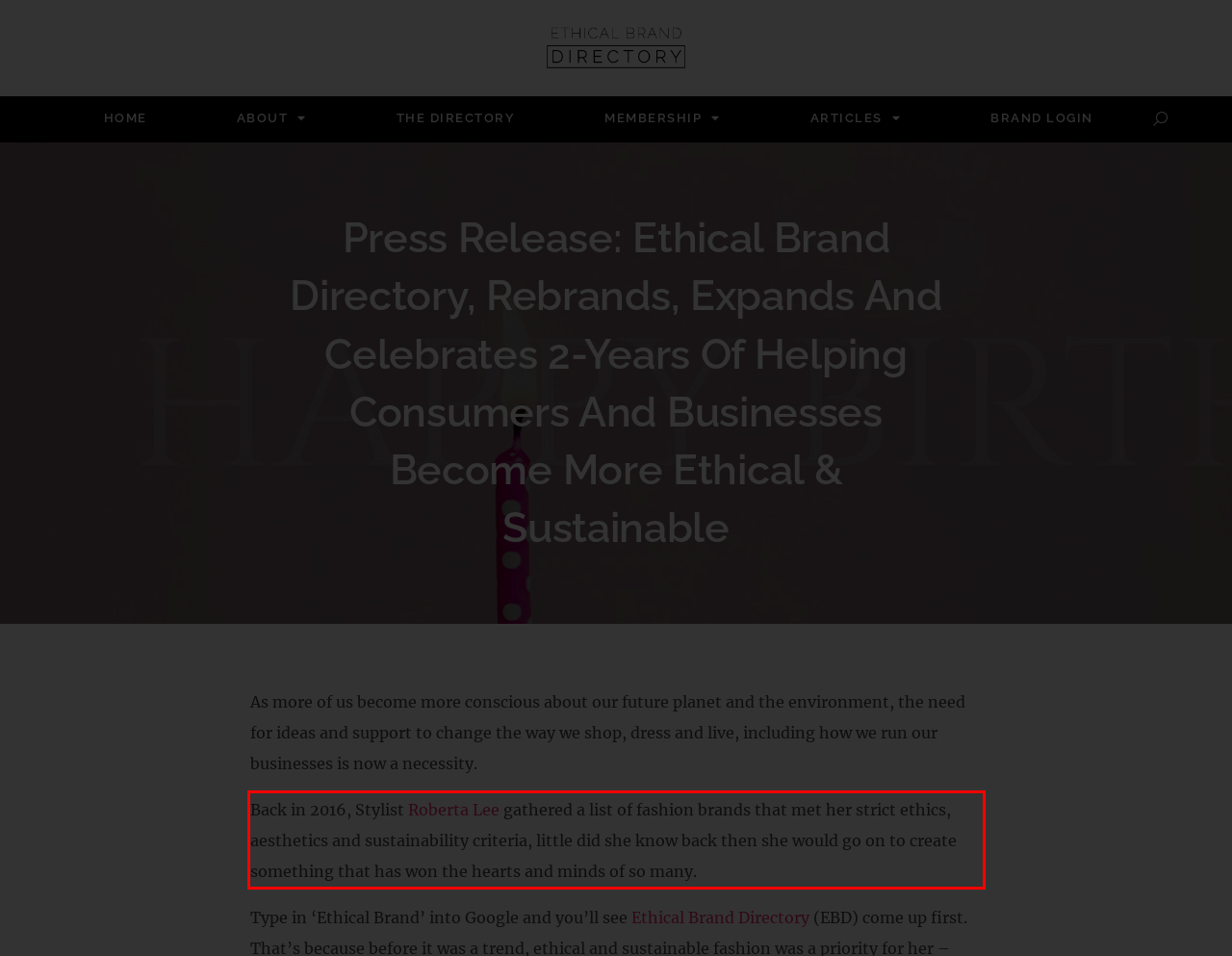Using the provided screenshot, read and generate the text content within the red-bordered area.

Back in 2016, Stylist Roberta Lee gathered a list of fashion brands that met her strict ethics, aesthetics and sustainability criteria, little did she know back then she would go on to create something that has won the hearts and minds of so many.